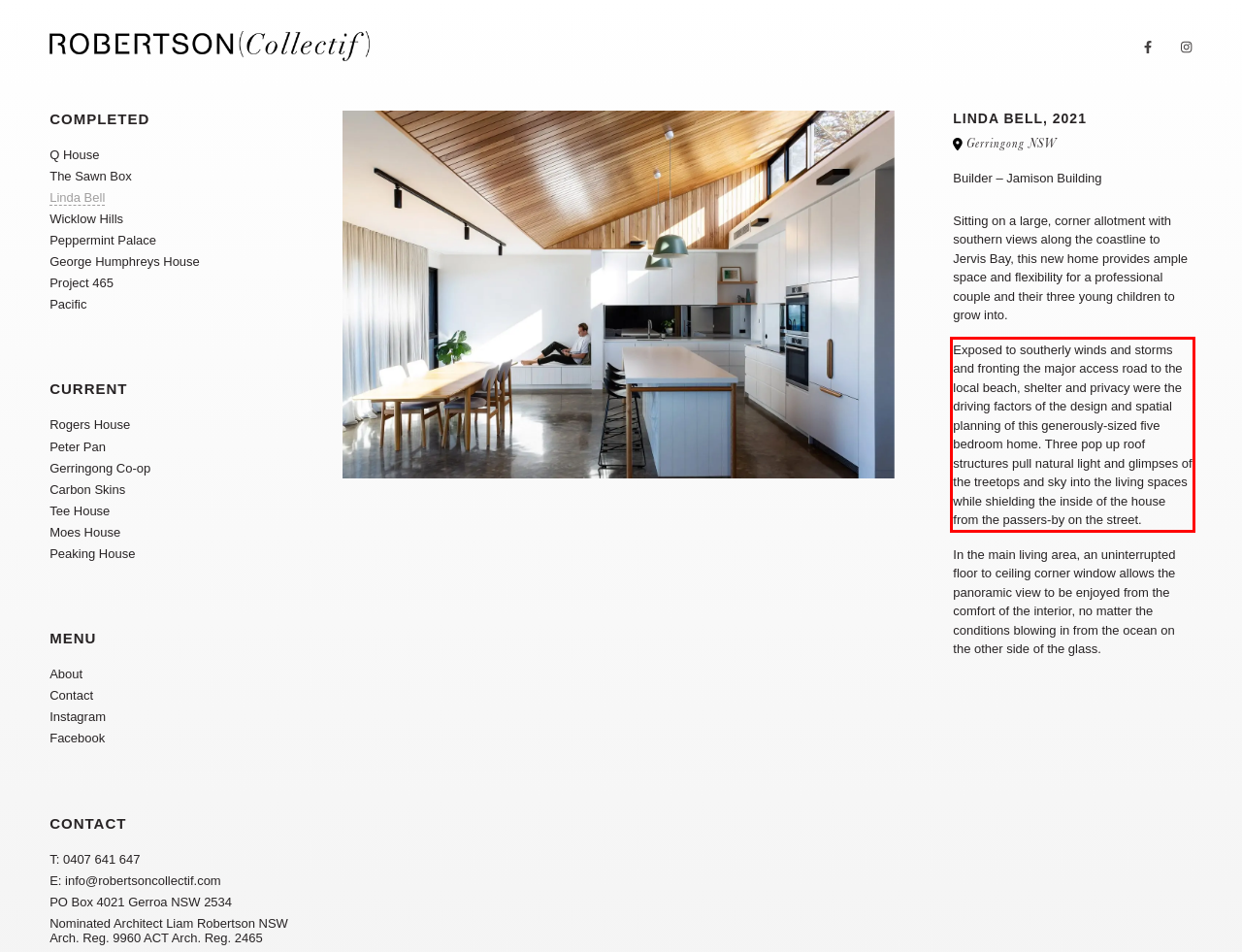Given a screenshot of a webpage containing a red bounding box, perform OCR on the text within this red bounding box and provide the text content.

Exposed to southerly winds and storms and fronting the major access road to the local beach, shelter and privacy were the driving factors of the design and spatial planning of this generously-sized five bedroom home. Three pop up roof structures pull natural light and glimpses of the treetops and sky into the living spaces while shielding the inside of the house from the passers-by on the street.